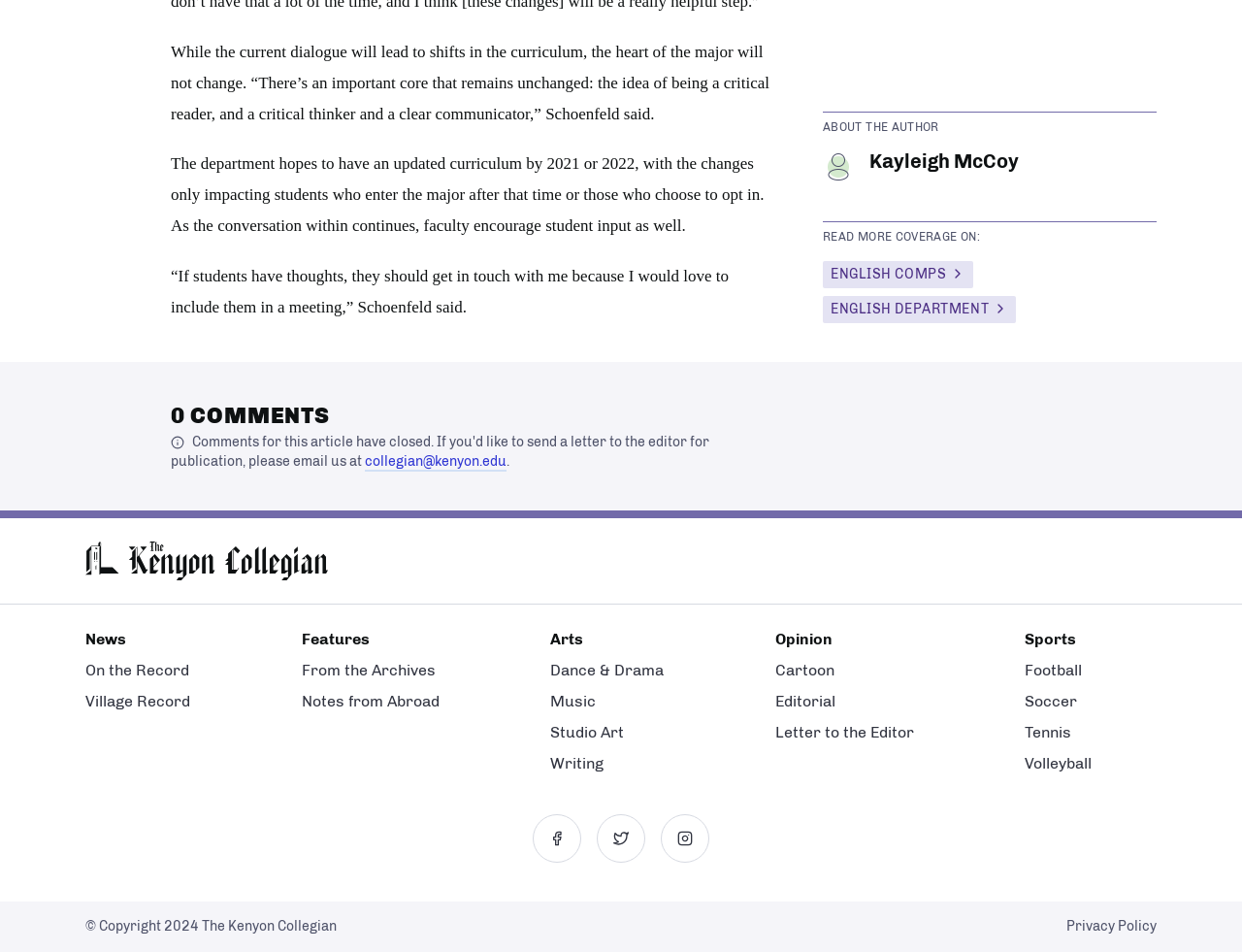Using the information shown in the image, answer the question with as much detail as possible: What is the name of the author of this article?

I found the answer by looking at the 'ABOUT THE AUTHOR' section, which is located below the main article text. The section contains a heading 'Kayleigh McCoy', which indicates the author's name.